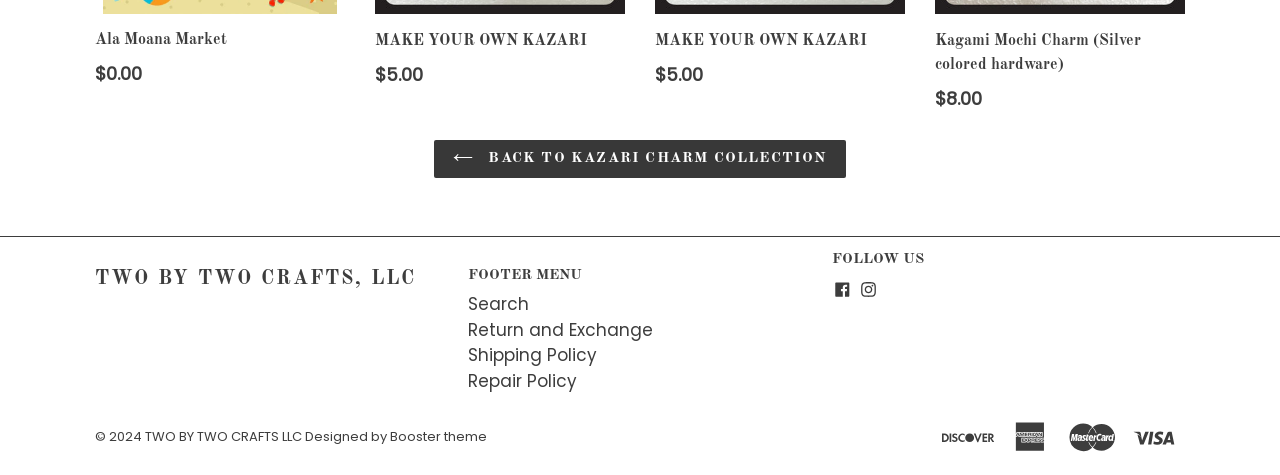Identify the bounding box coordinates for the UI element described as: "Cookie Settings". The coordinates should be provided as four floats between 0 and 1: [left, top, right, bottom].

None